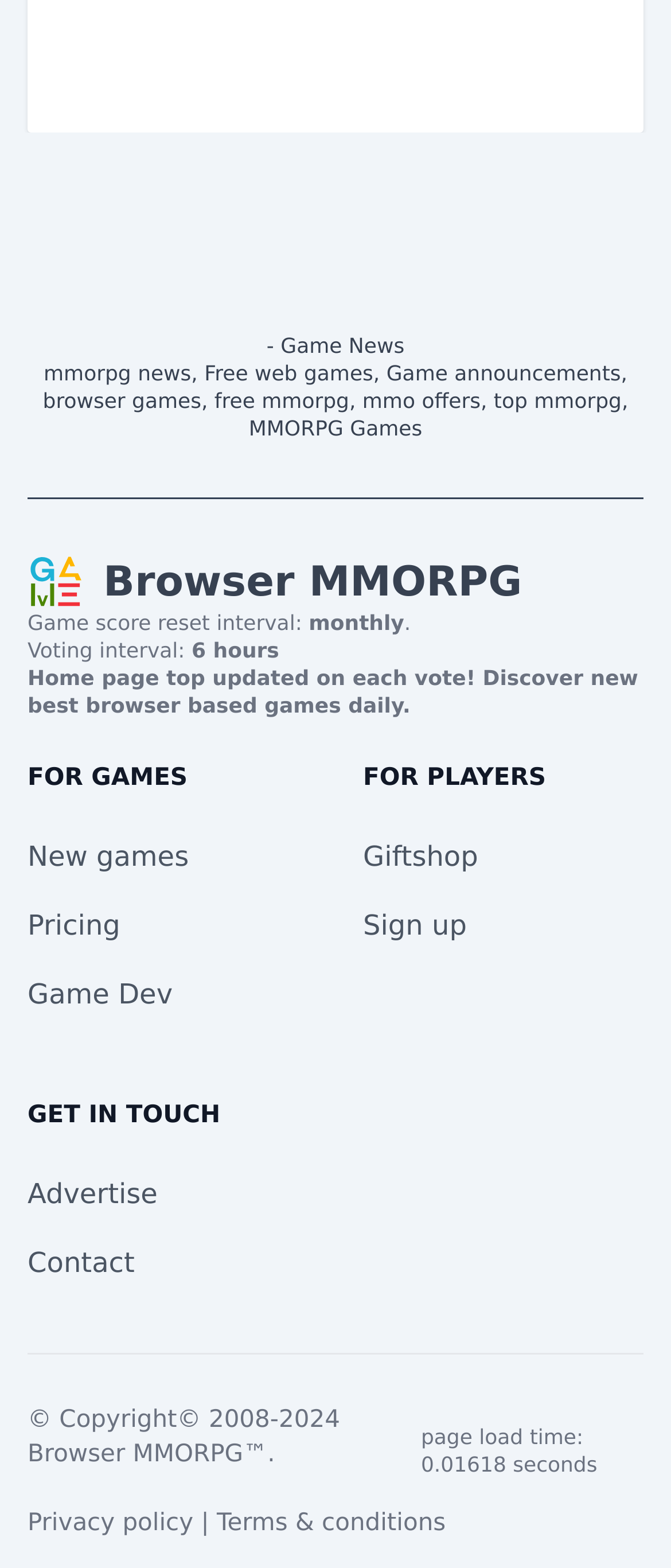What is the interval for game score reset?
Using the information from the image, give a concise answer in one word or a short phrase.

monthly